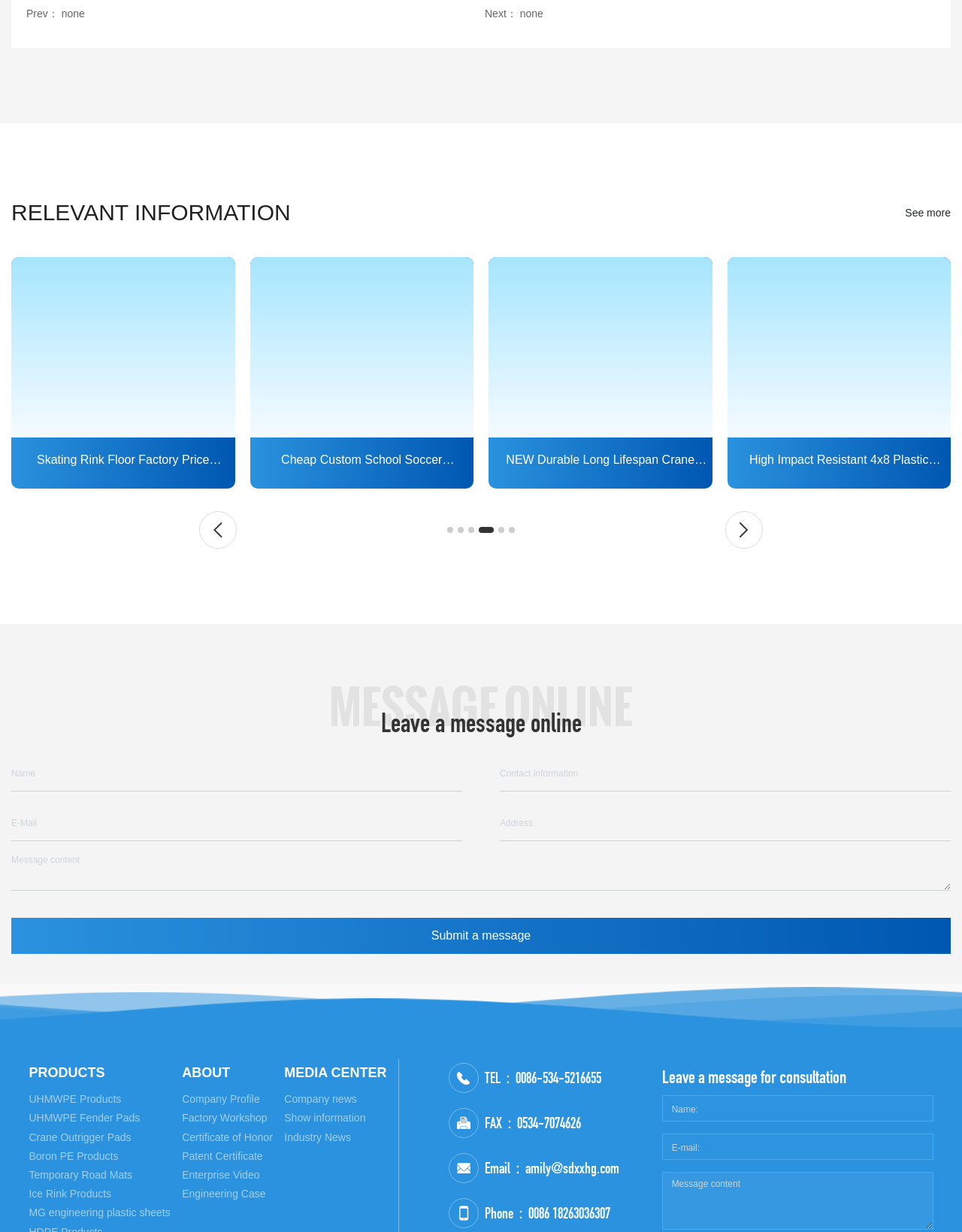Find the bounding box coordinates of the clickable element required to execute the following instruction: "Click the 'Submit a message' link". Provide the coordinates as four float numbers between 0 and 1, i.e., [left, top, right, bottom].

[0.012, 0.745, 0.988, 0.774]